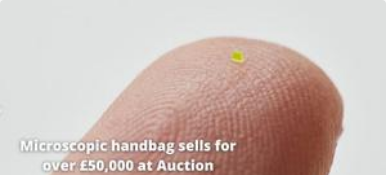Review the image closely and give a comprehensive answer to the question: What is the significance of the image?

The significance of the image can be understood by analyzing the caption, which states that the image serves to reflect the growing interest in unusual and rare items within the auction market. This implies that the image is significant in highlighting a trend in the auction market.